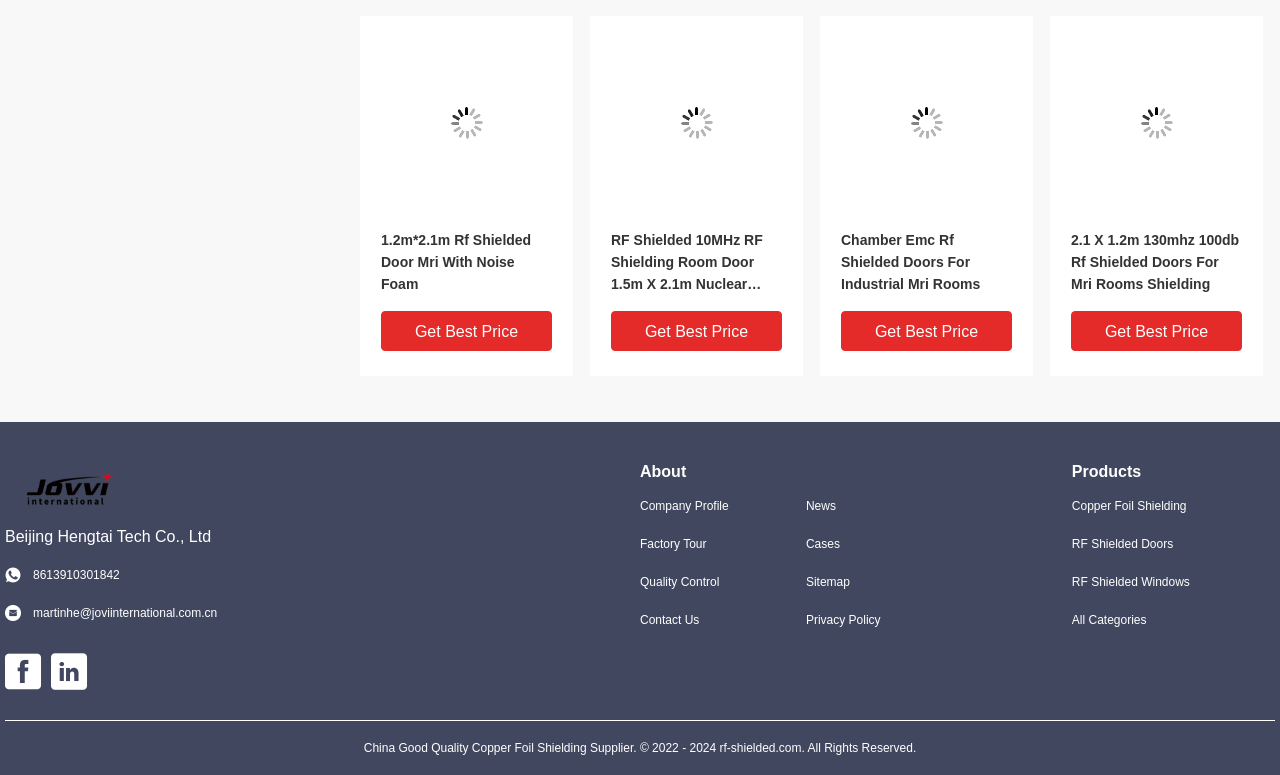What is the purpose of the RF Shielded Doors?
Please provide a comprehensive answer based on the visual information in the image.

I inferred the purpose of the RF Shielded Doors by looking at the headings and links on the webpage, which mention 'MRI rooms' and 'shielding material'.